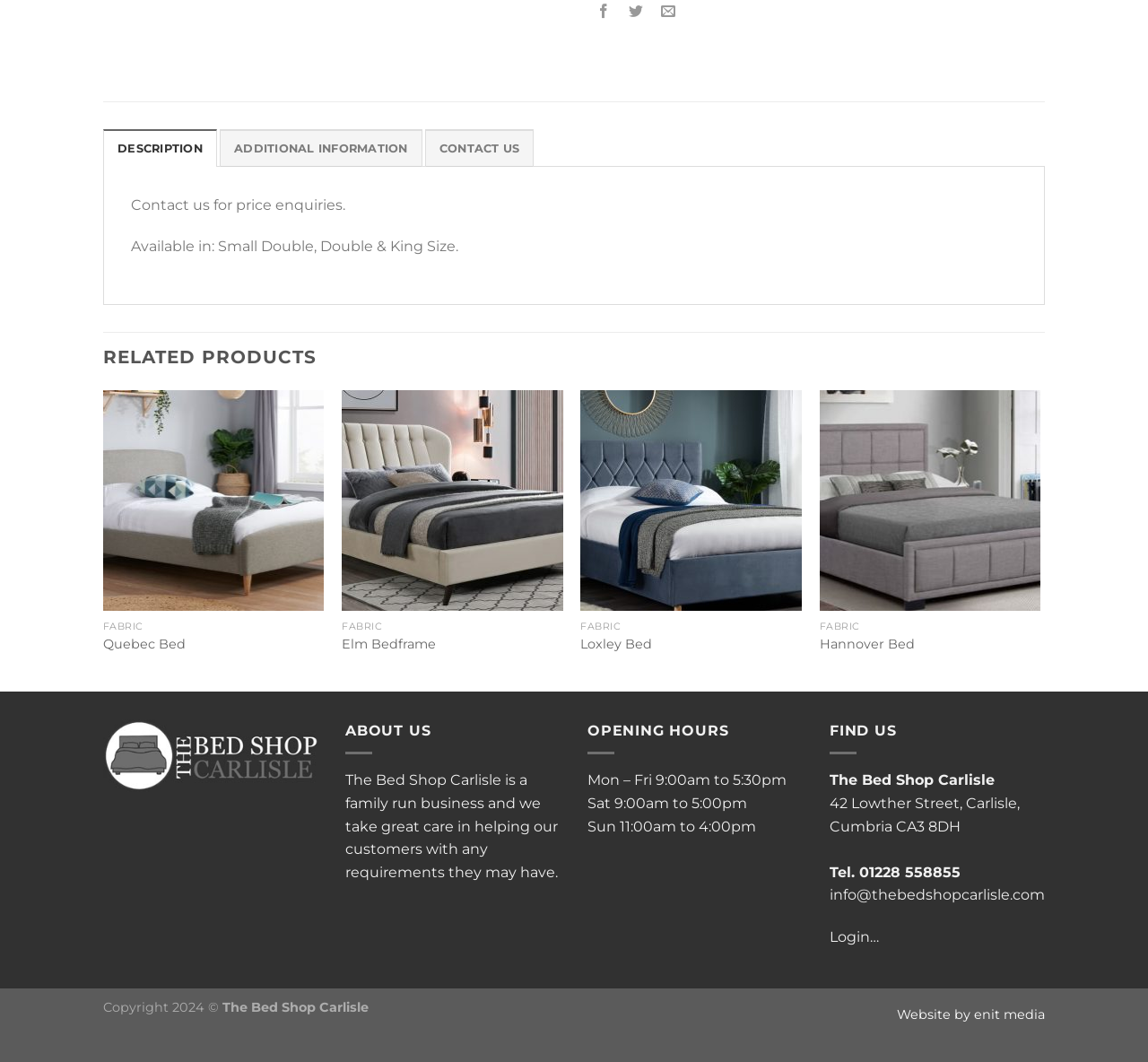Find the bounding box coordinates for the UI element whose description is: "parent_node: QUICK VIEW aria-label="Previous"". The coordinates should be four float numbers between 0 and 1, in the format [left, top, right, bottom].

[0.079, 0.366, 0.102, 0.65]